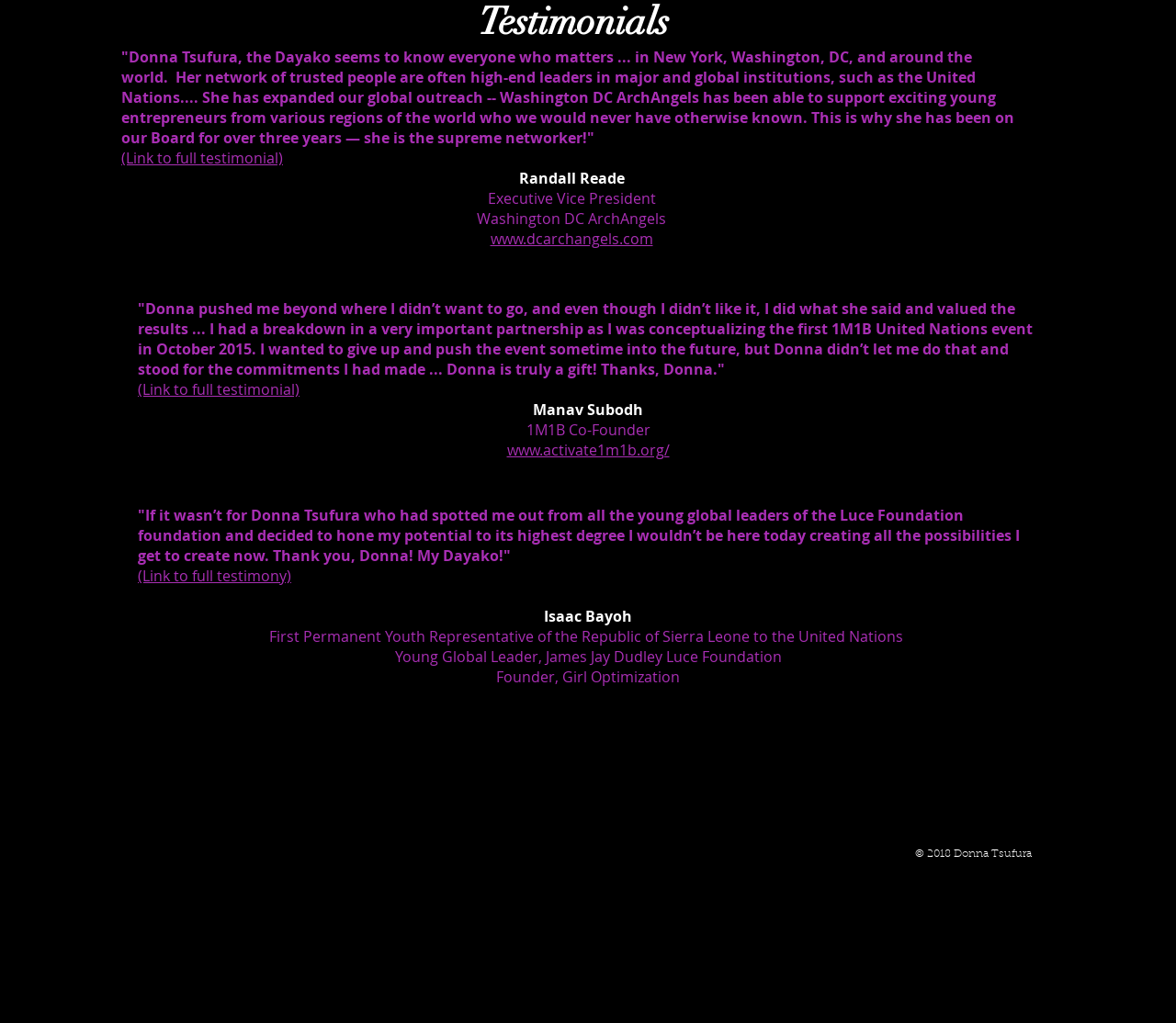Please analyze the image and provide a thorough answer to the question:
What is the title of Isaac Bayoh?

Isaac Bayoh's title is mentioned in the third testimonial, and it is First Permanent Youth Representative of the Republic of Sierra Leone to the United Nations.